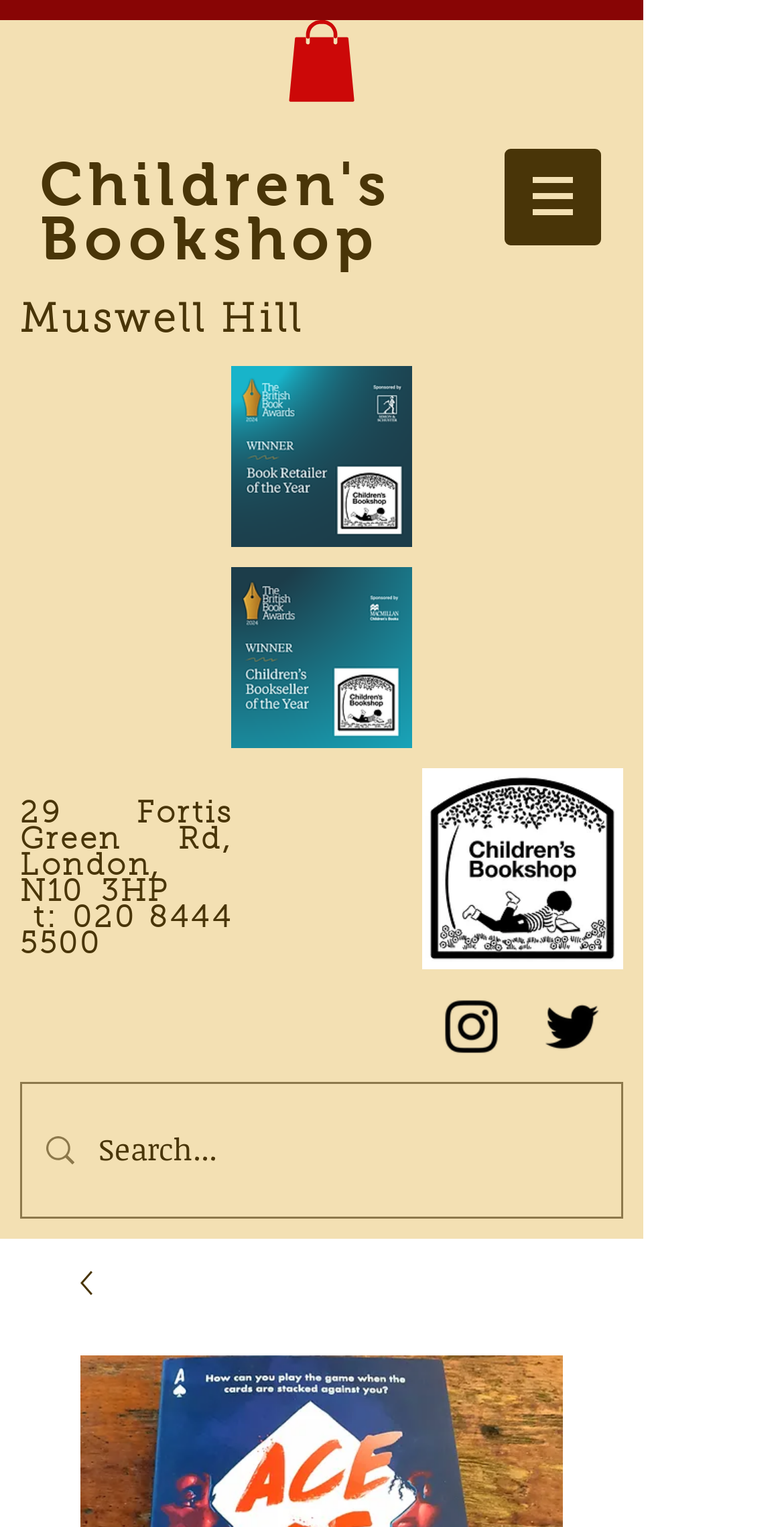What is the address of the bookshop? Observe the screenshot and provide a one-word or short phrase answer.

29 Fortis Green Rd, London, N10 3HP